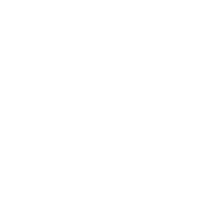What is the power consumption rating of the board?
Please provide a comprehensive answer based on the details in the screenshot.

According to the caption, the power consumption rating of the board is 150 W, which is an important specification to consider when installing and maintaining the device in various settings.